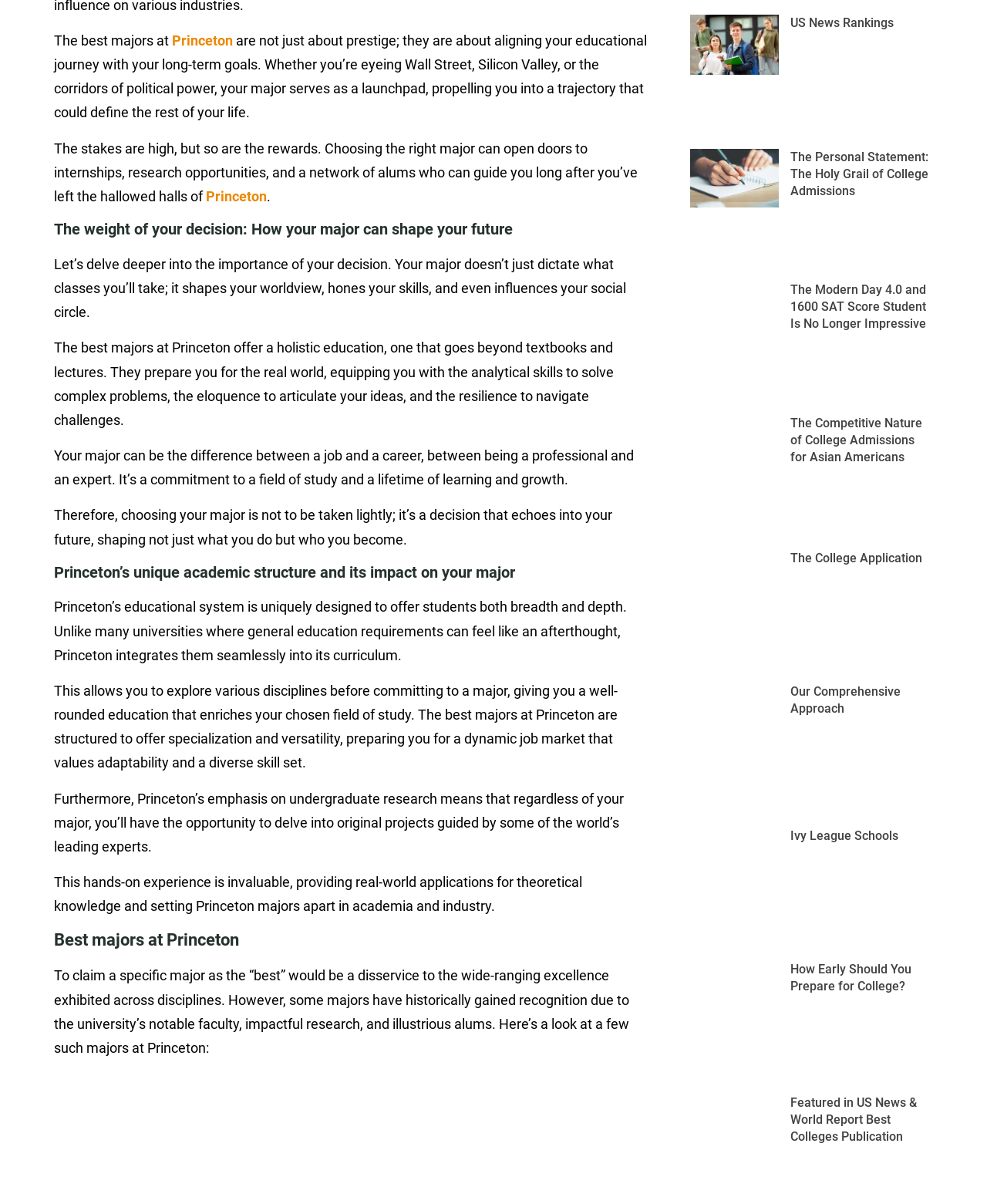What is unique about Princeton's educational system?
Based on the visual, give a brief answer using one word or a short phrase.

Integration of general education requirements